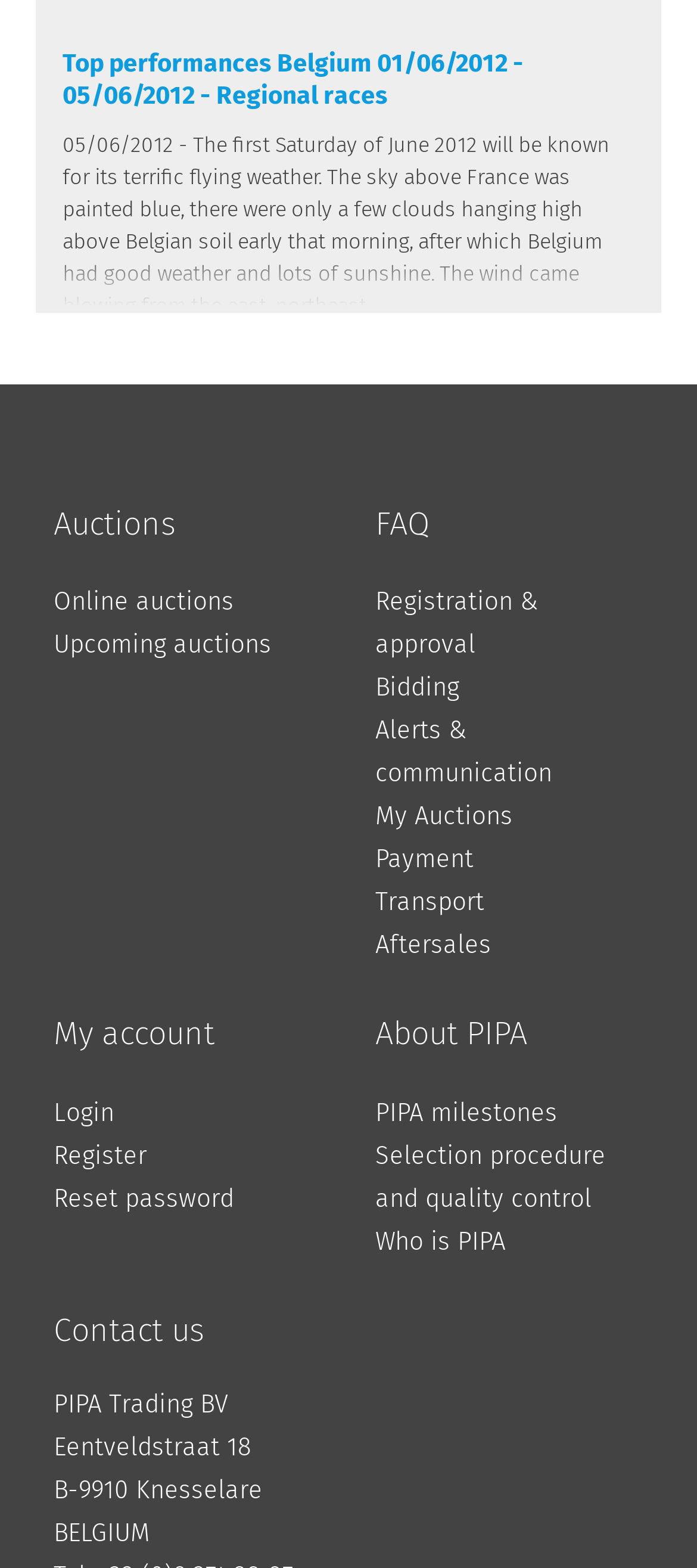What is the address of PIPA Trading BV?
Look at the image and provide a short answer using one word or a phrase.

Eentveldstraat 18, B-9910 Knesselare, BELGIUM